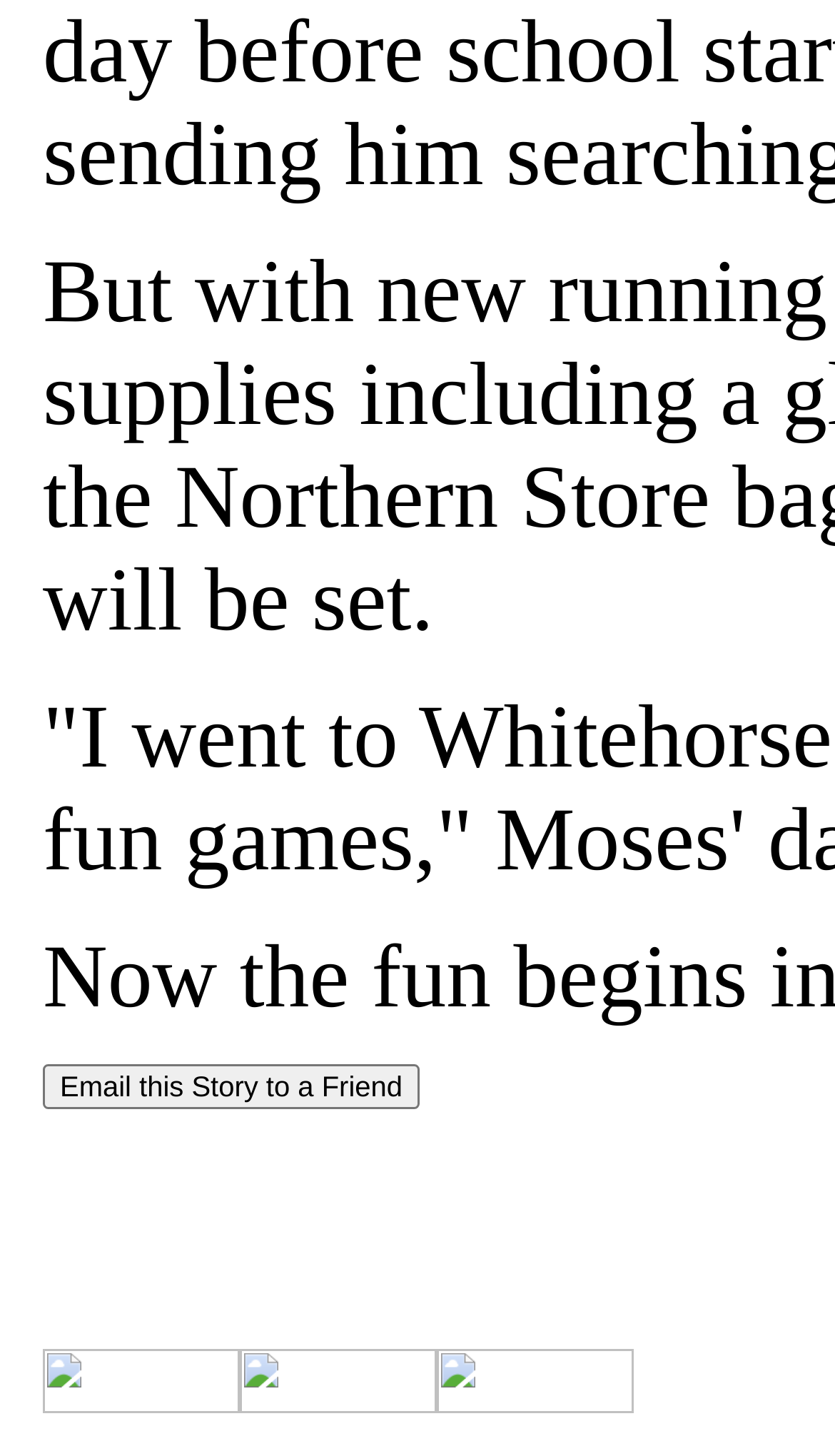Where is the 'Email this Story to a Friend' button located?
Please give a detailed and elaborate answer to the question.

I compared the y1 and y2 coordinates of the button with those of other elements and found that it is located near the top of the page, roughly in the middle.